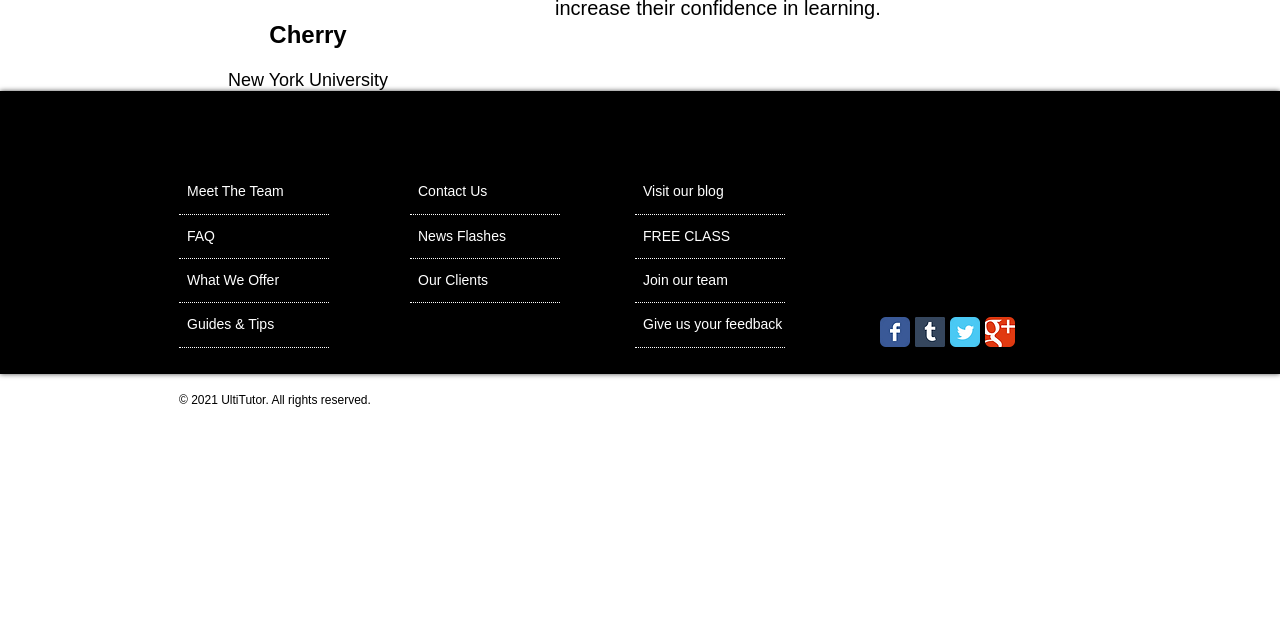Locate the bounding box coordinates for the element described below: "Meet The Team". The coordinates must be four float values between 0 and 1, formatted as [left, top, right, bottom].

[0.146, 0.277, 0.266, 0.323]